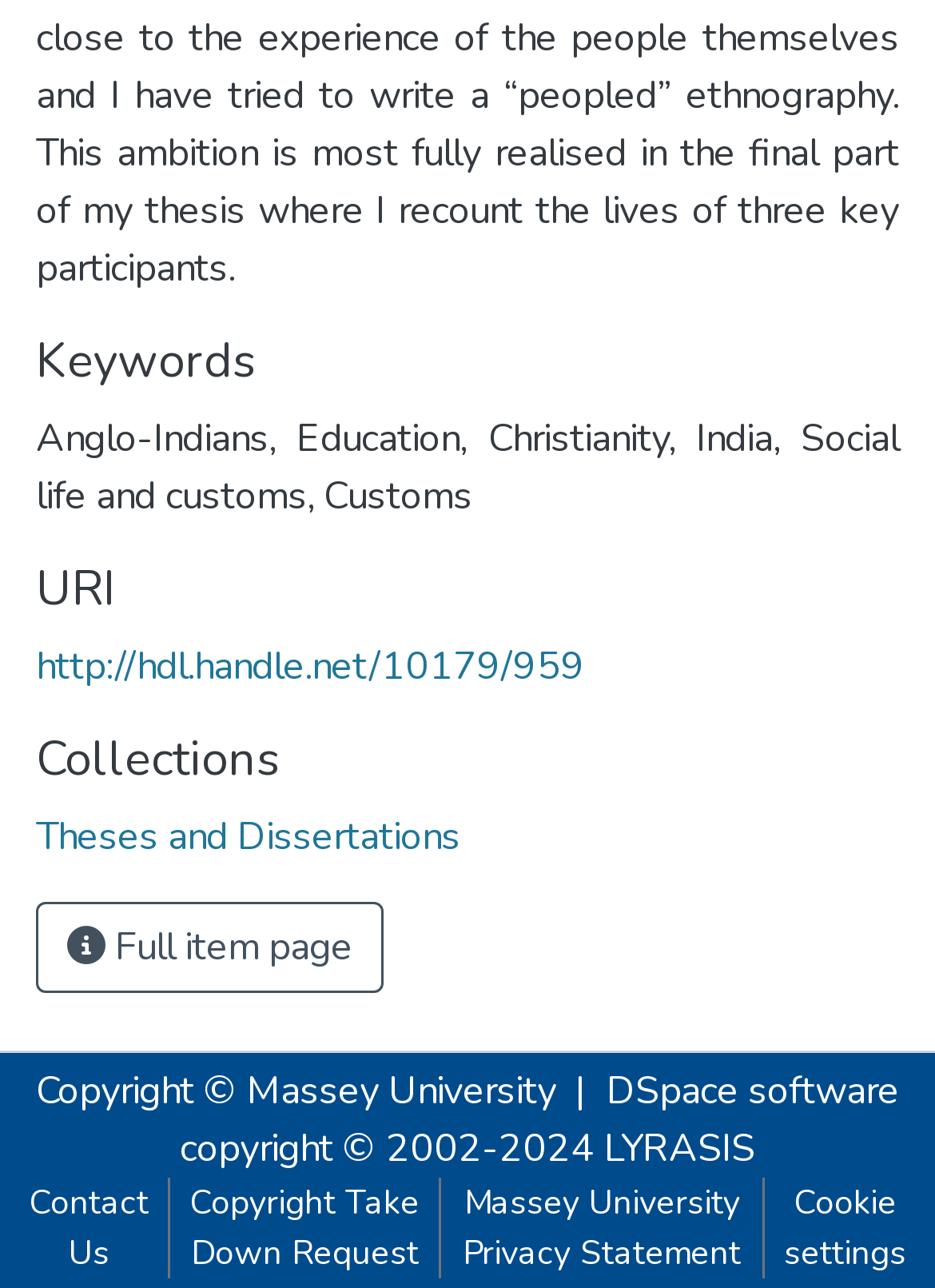Provide your answer to the question using just one word or phrase: What is the category of the item?

Theses and Dissertations